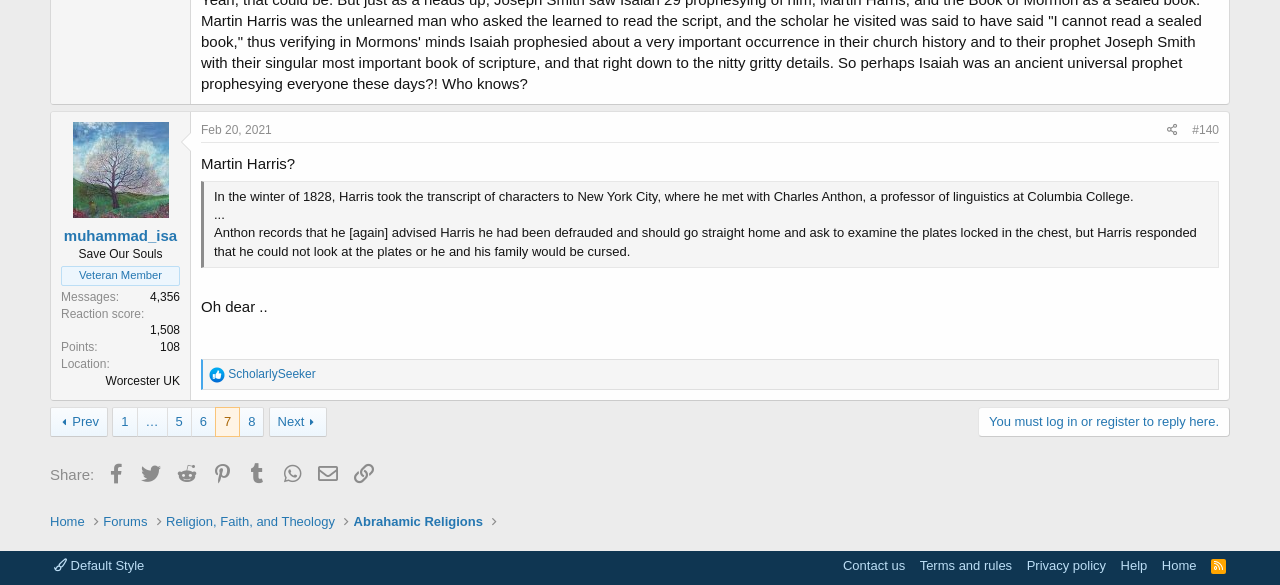Select the bounding box coordinates of the element I need to click to carry out the following instruction: "View user profile".

[0.057, 0.208, 0.132, 0.372]